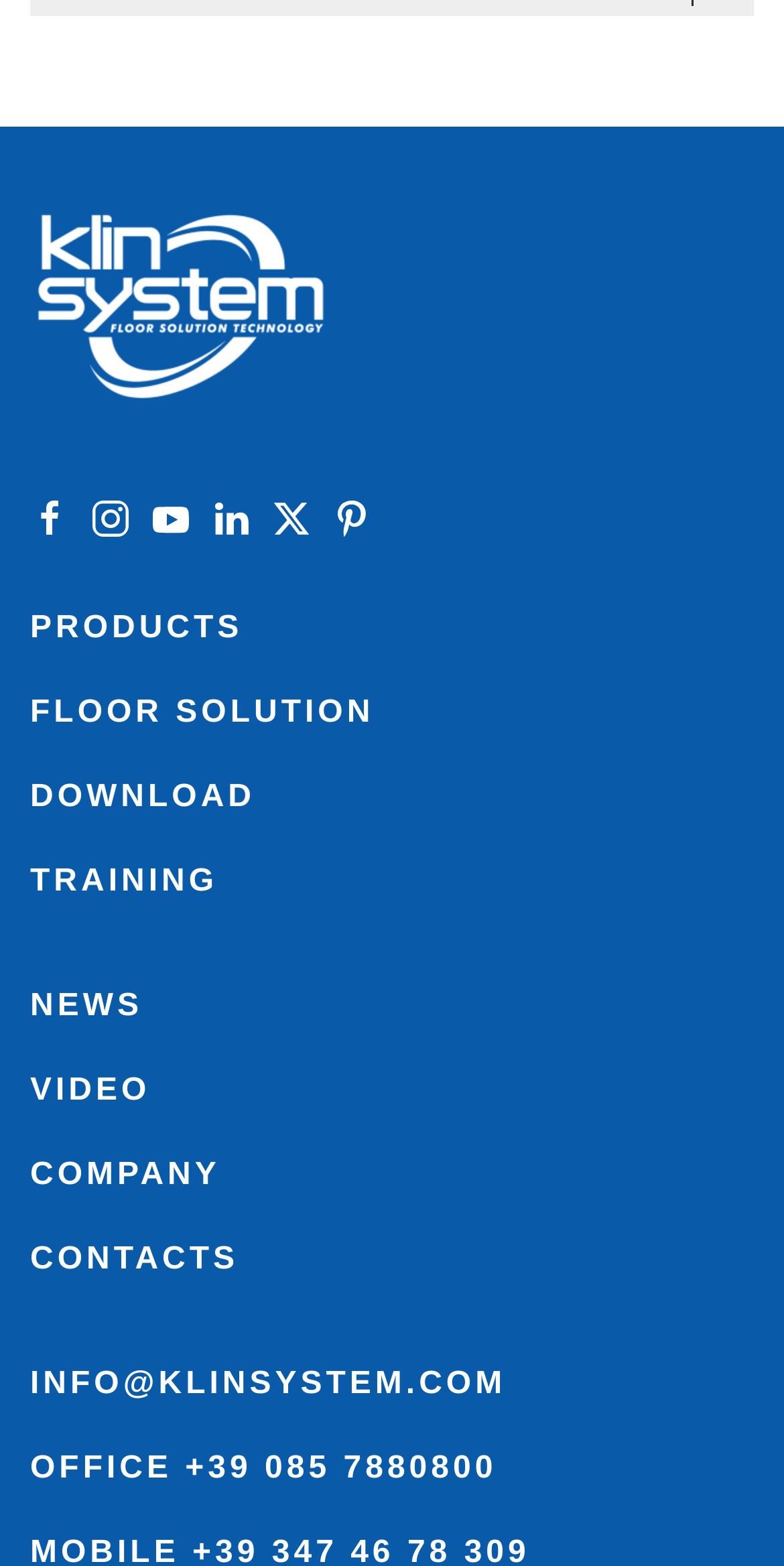Identify the bounding box coordinates for the UI element mentioned here: "Epoxy resin component A/B". Provide the coordinates as four float values between 0 and 1, i.e., [left, top, right, bottom].

[0.09, 0.837, 0.531, 0.857]